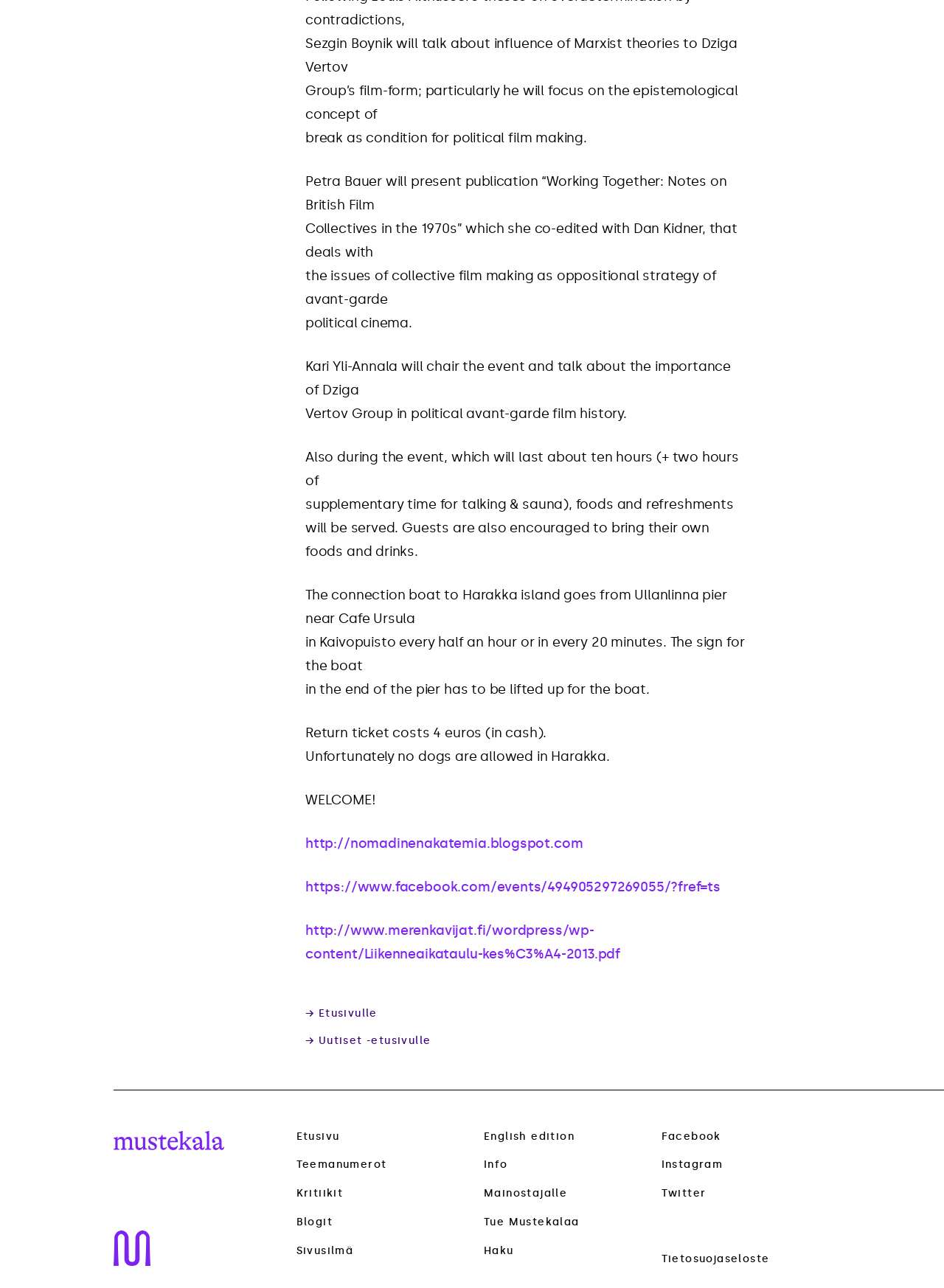Can you pinpoint the bounding box coordinates for the clickable element required for this instruction: "Follow Mustekala on Facebook"? The coordinates should be four float numbers between 0 and 1, i.e., [left, top, right, bottom].

[0.7, 0.877, 0.764, 0.887]